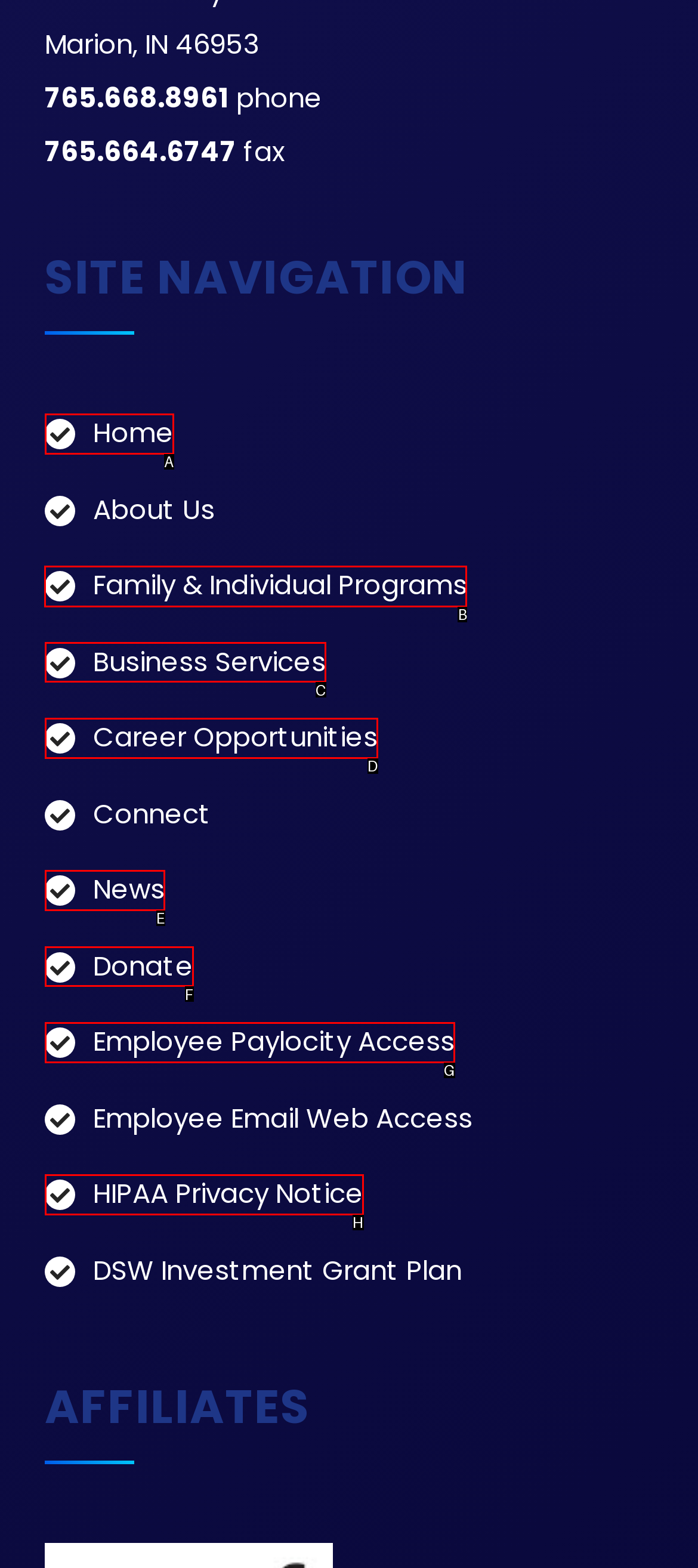Identify the HTML element to click to execute this task: explore family and individual programs Respond with the letter corresponding to the proper option.

B